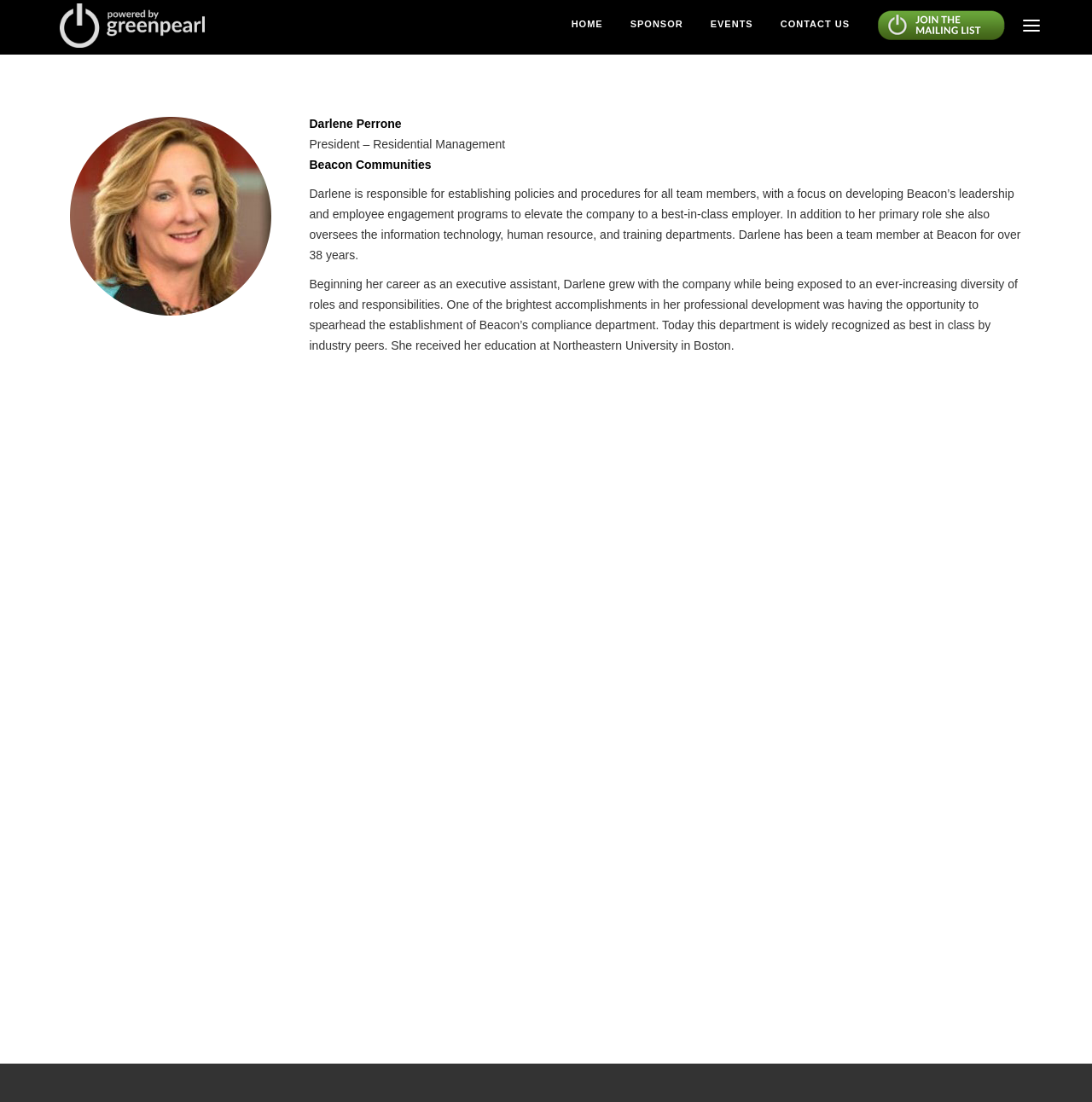What company does Darlene Perrone work for?
Using the image as a reference, answer the question with a short word or phrase.

Beacon Communities